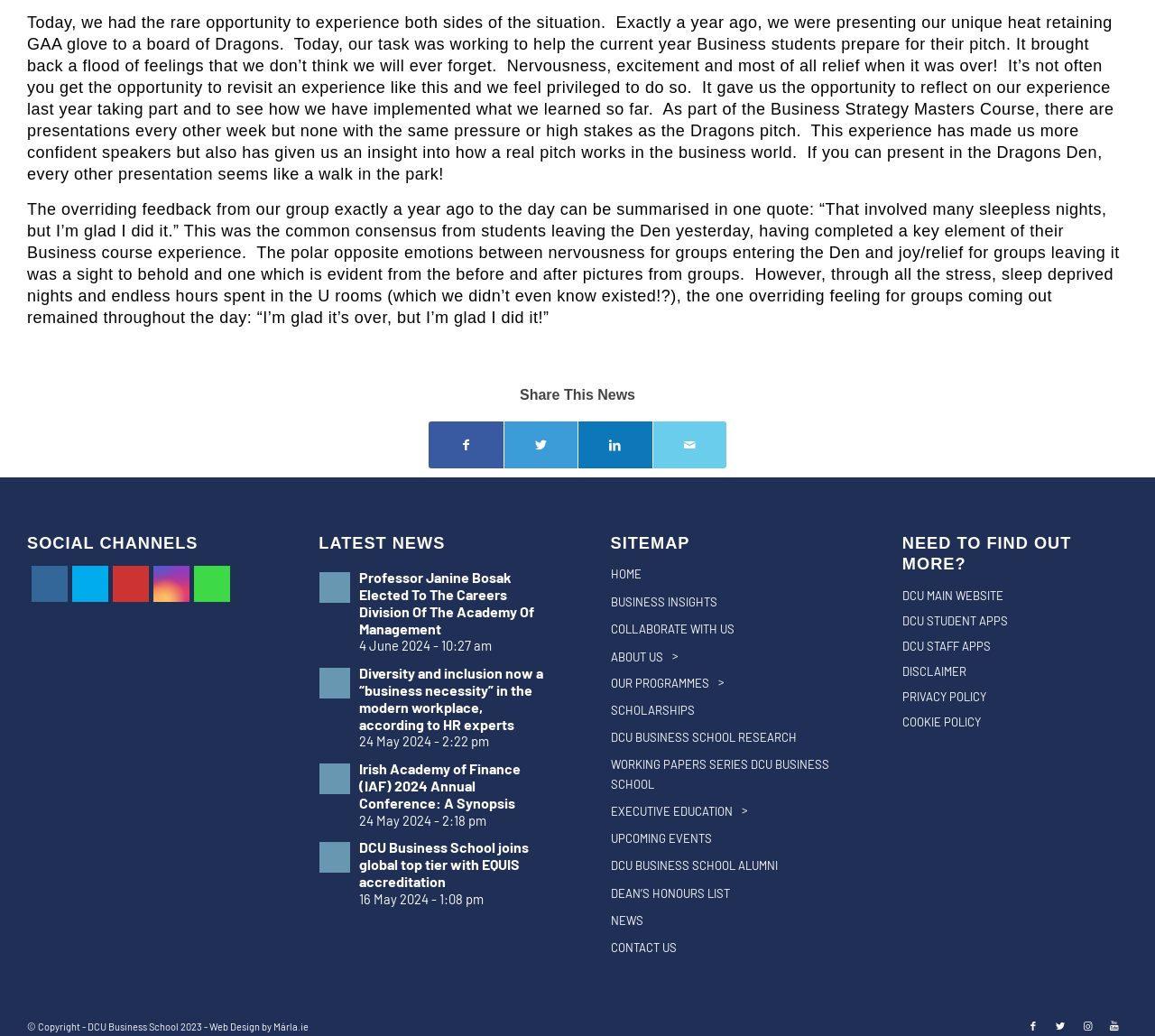Please locate the bounding box coordinates for the element that should be clicked to achieve the following instruction: "Explore the DCU main website". Ensure the coordinates are given as four float numbers between 0 and 1, i.e., [left, top, right, bottom].

[0.781, 0.563, 0.977, 0.587]